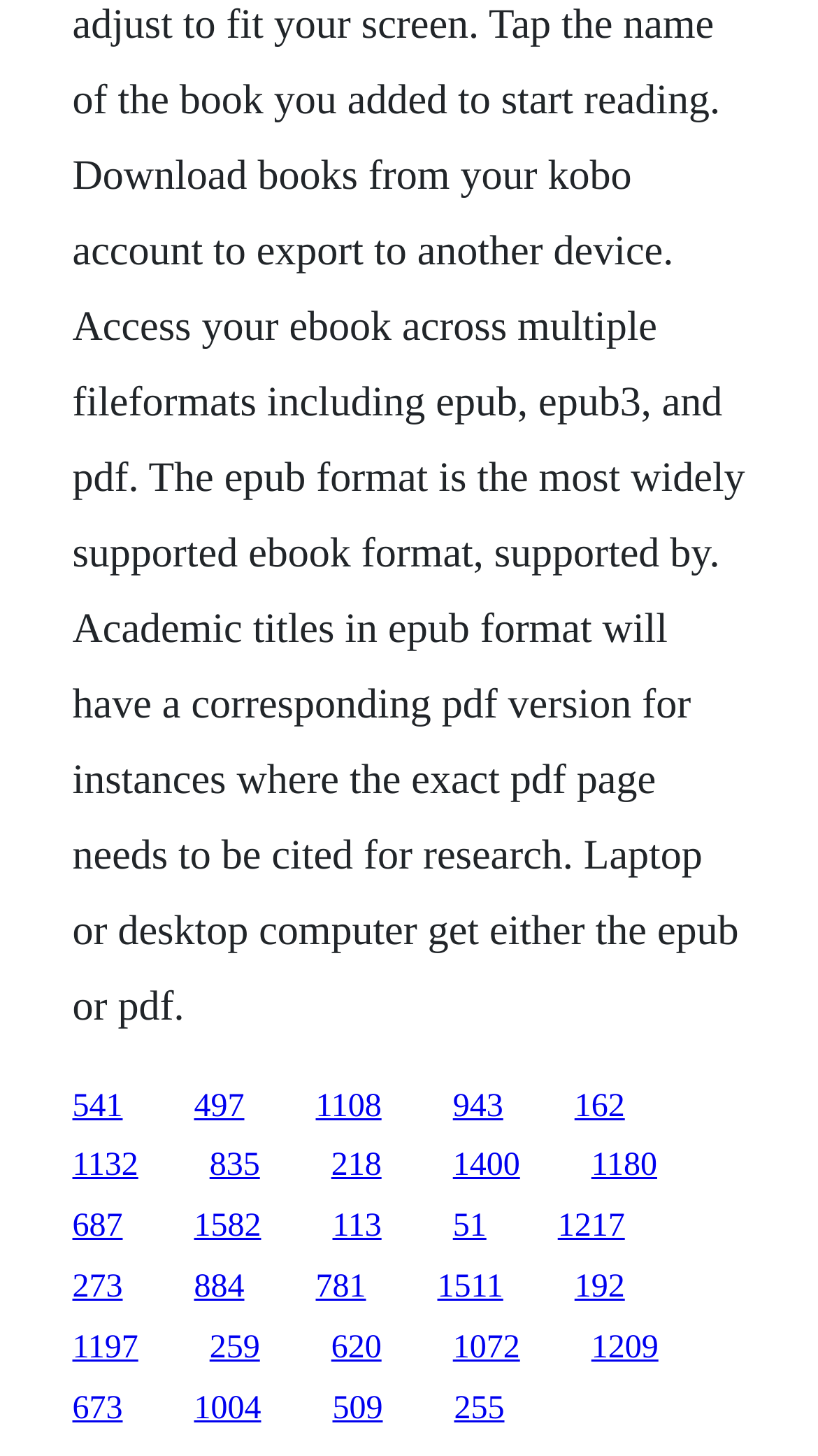Please identify the bounding box coordinates of the area I need to click to accomplish the following instruction: "access the second link".

[0.237, 0.747, 0.299, 0.772]